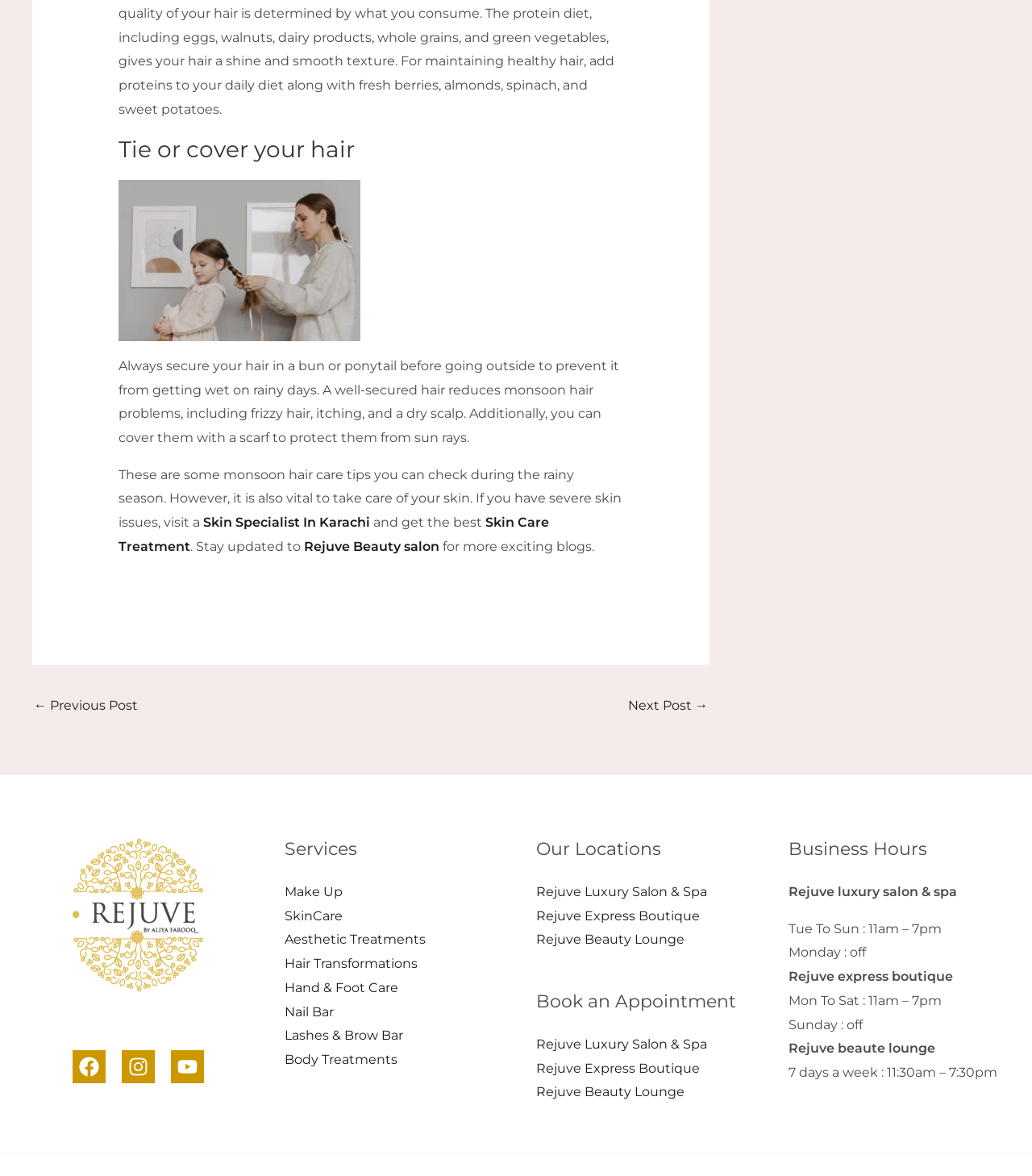What is the purpose of securing hair in a bun or ponytail?
Based on the visual content, answer with a single word or a brief phrase.

Prevent hair from getting wet